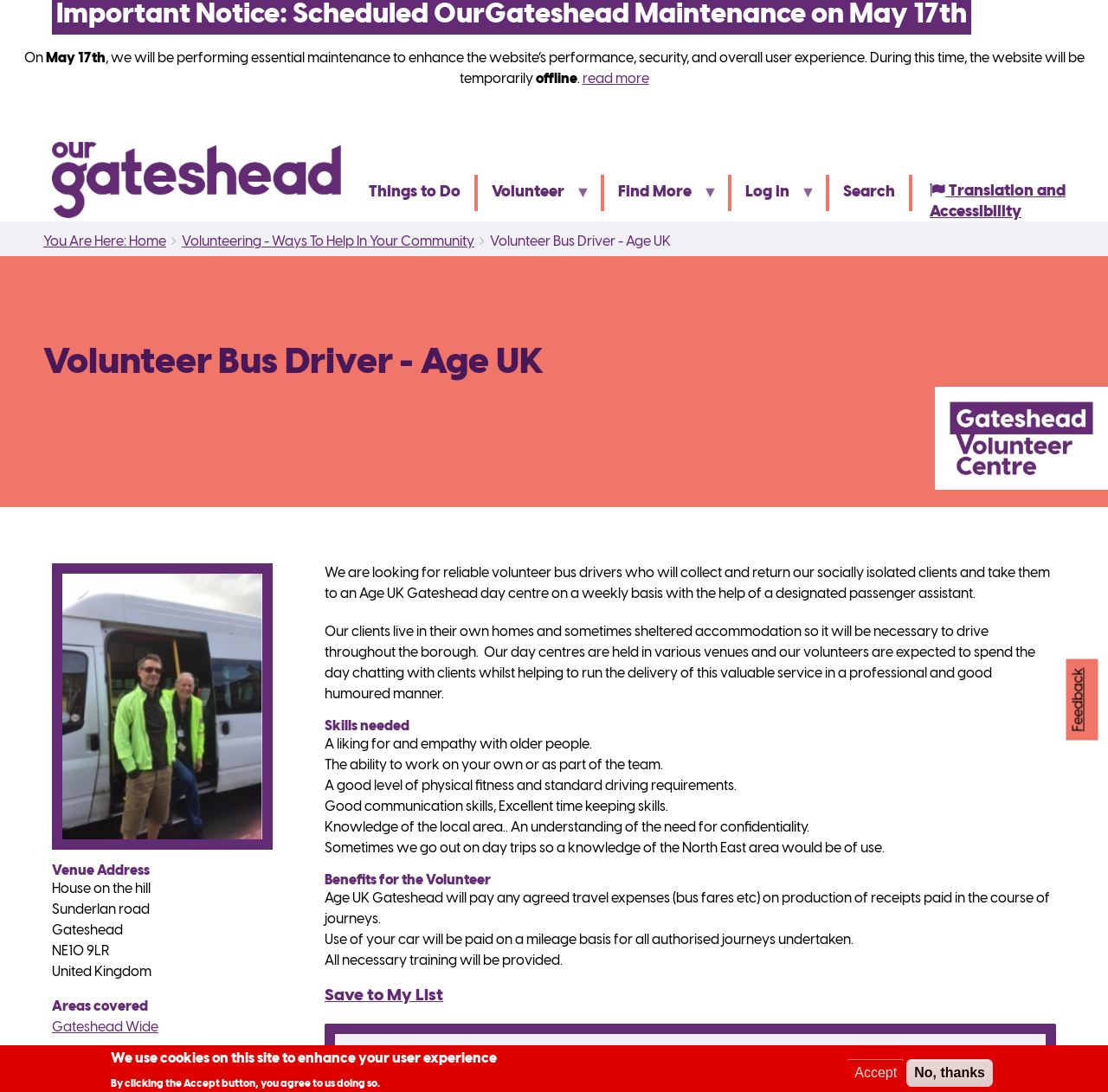Determine the bounding box coordinates of the element that should be clicked to execute the following command: "Save the volunteer bus driver opportunity to My List".

[0.293, 0.904, 0.4, 0.92]